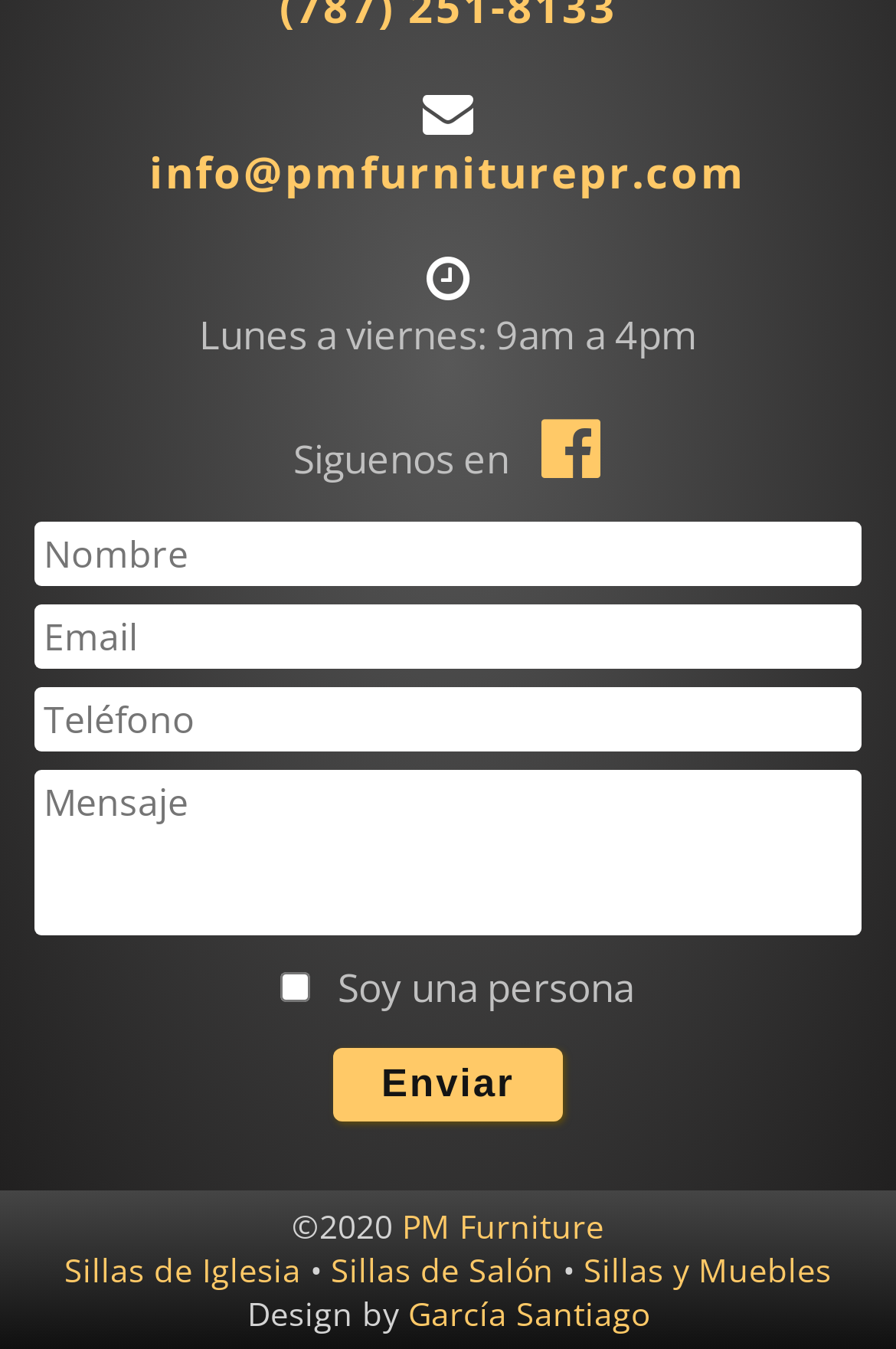What is the name of the designer?
Please answer using one word or phrase, based on the screenshot.

García Santiago